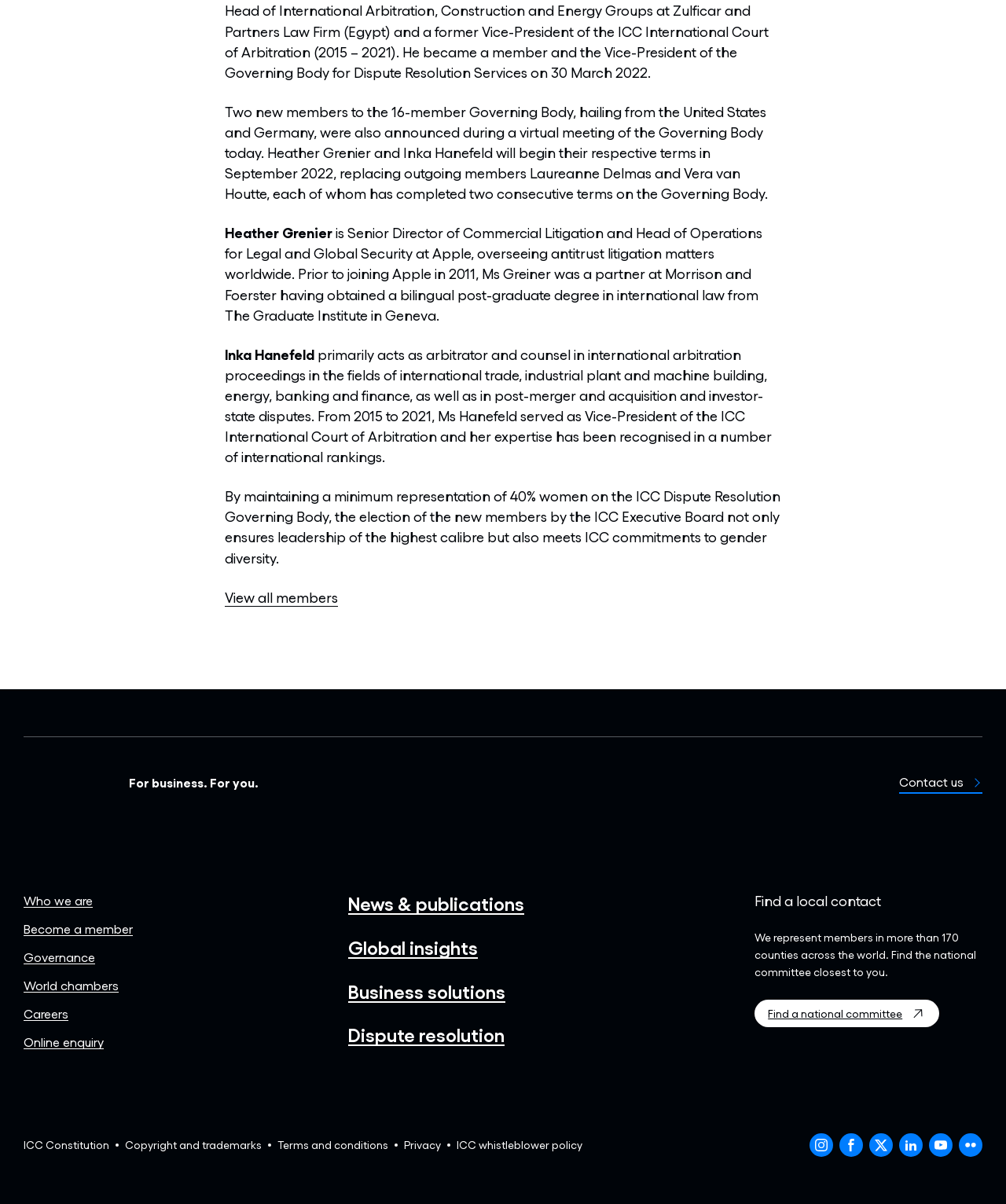Identify the bounding box coordinates of the clickable region to carry out the given instruction: "View all members".

[0.223, 0.489, 0.336, 0.503]